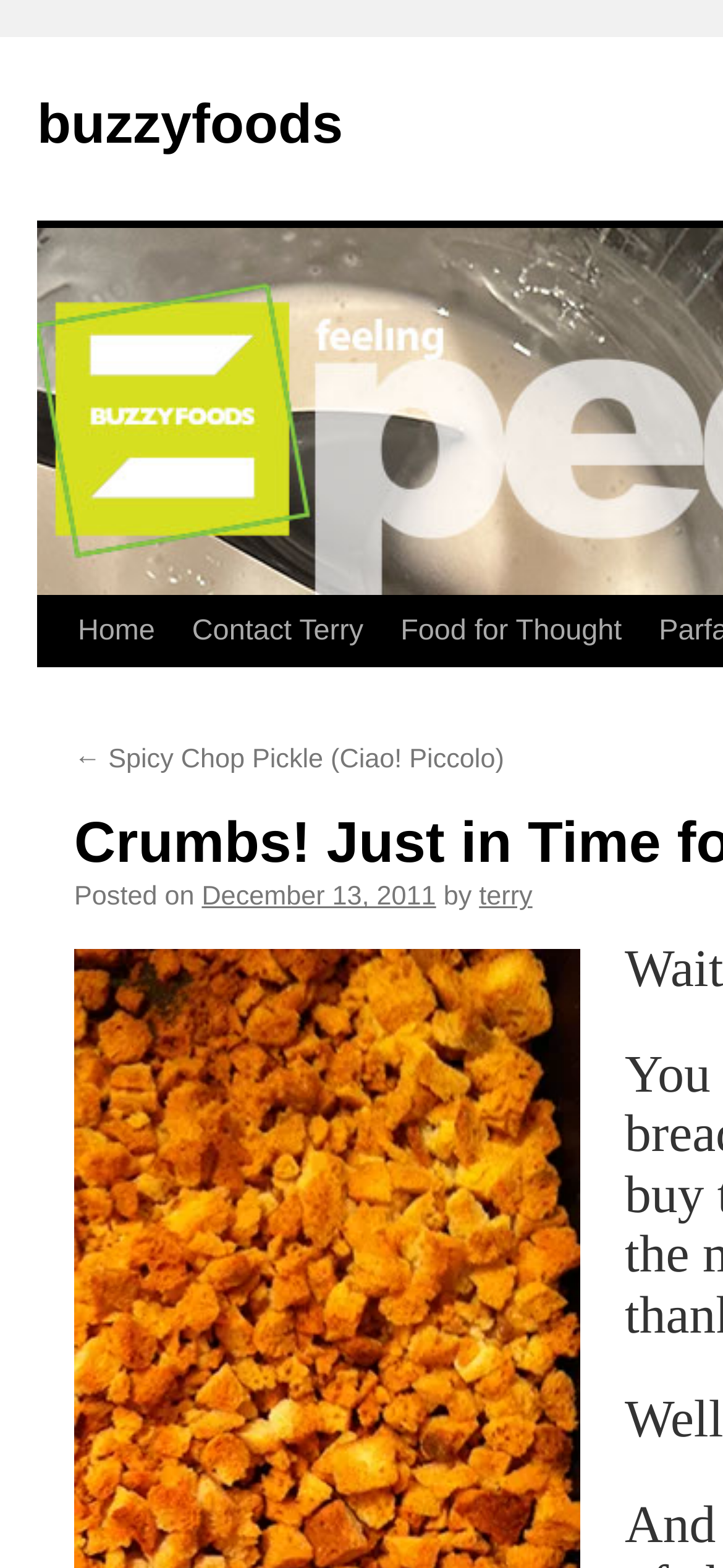Please identify the bounding box coordinates of the element that needs to be clicked to execute the following command: "view post details". Provide the bounding box using four float numbers between 0 and 1, formatted as [left, top, right, bottom].

[0.663, 0.563, 0.736, 0.582]